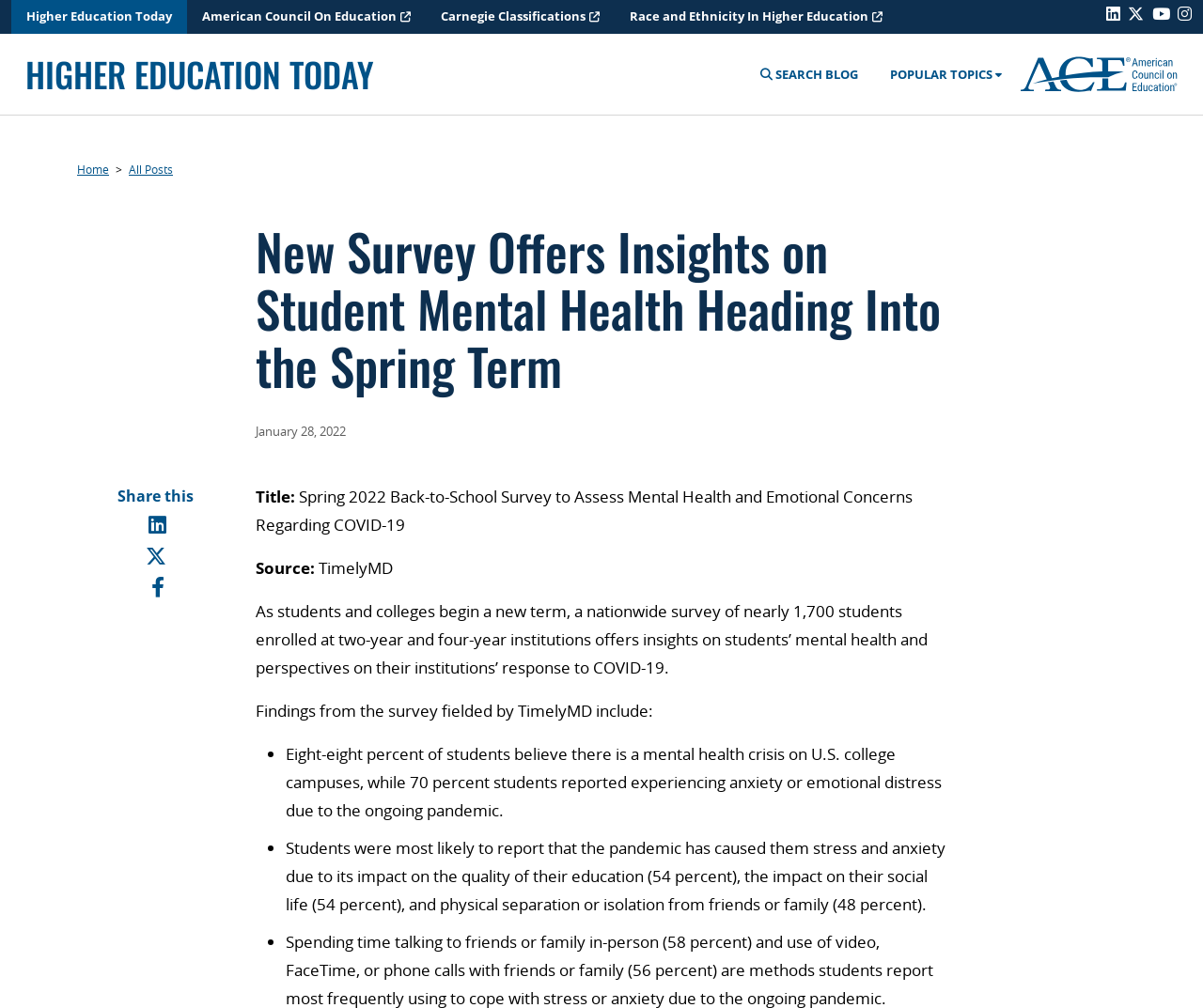What is the name of the website?
Examine the screenshot and reply with a single word or phrase.

Higher Education Today